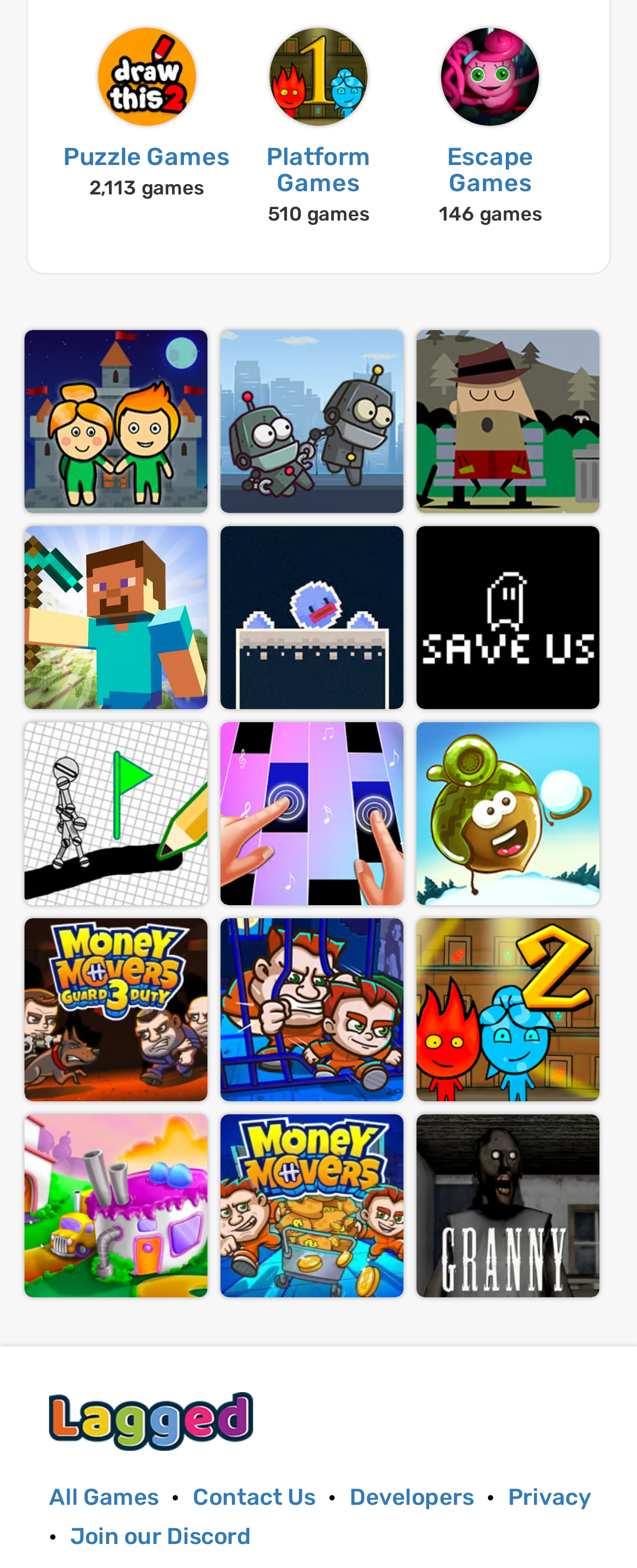Kindly determine the bounding box coordinates for the area that needs to be clicked to execute this instruction: "Play Castle Escape game".

[0.038, 0.21, 0.326, 0.327]